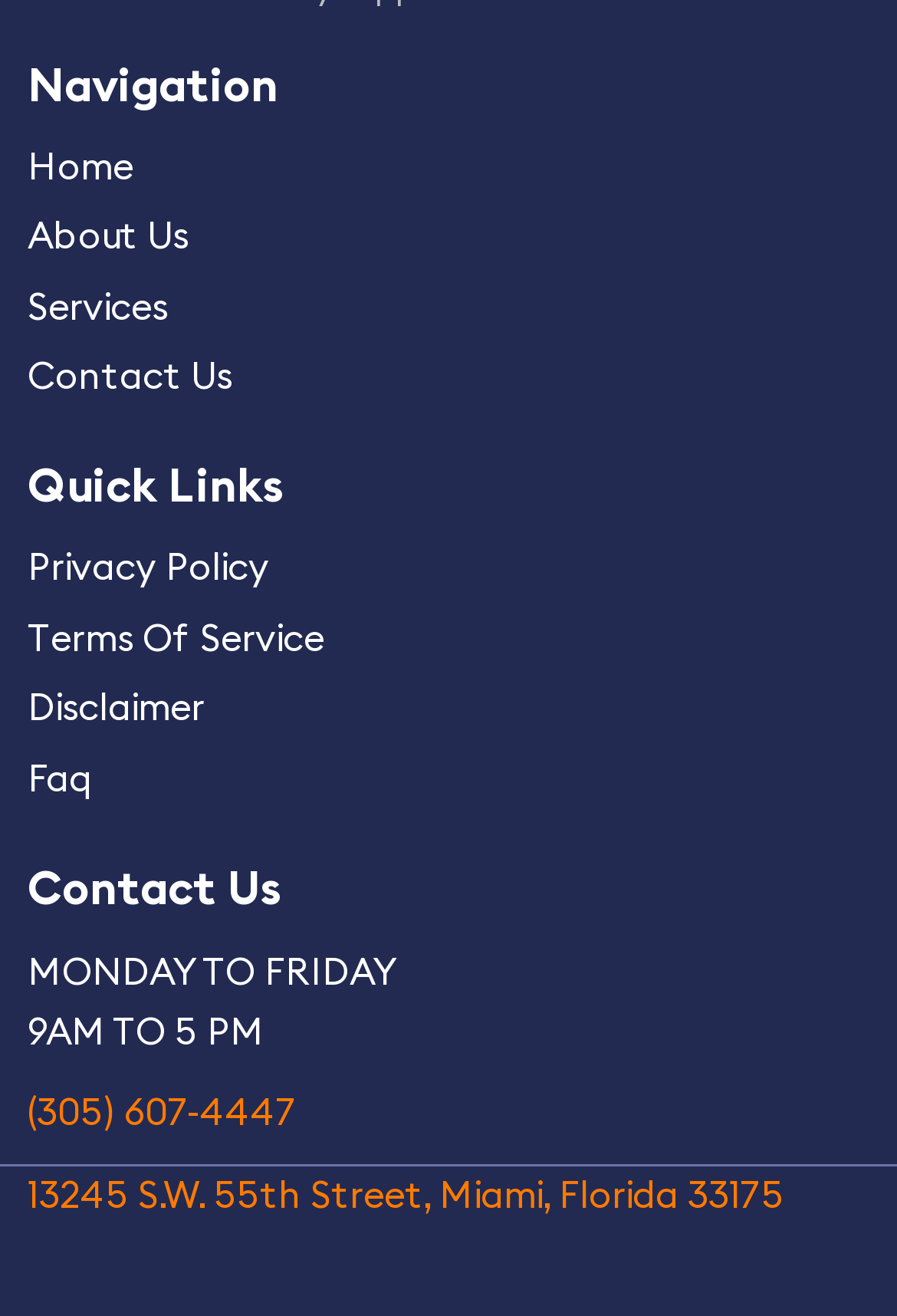Please find the bounding box coordinates of the element's region to be clicked to carry out this instruction: "view about us".

[0.031, 0.16, 0.21, 0.199]